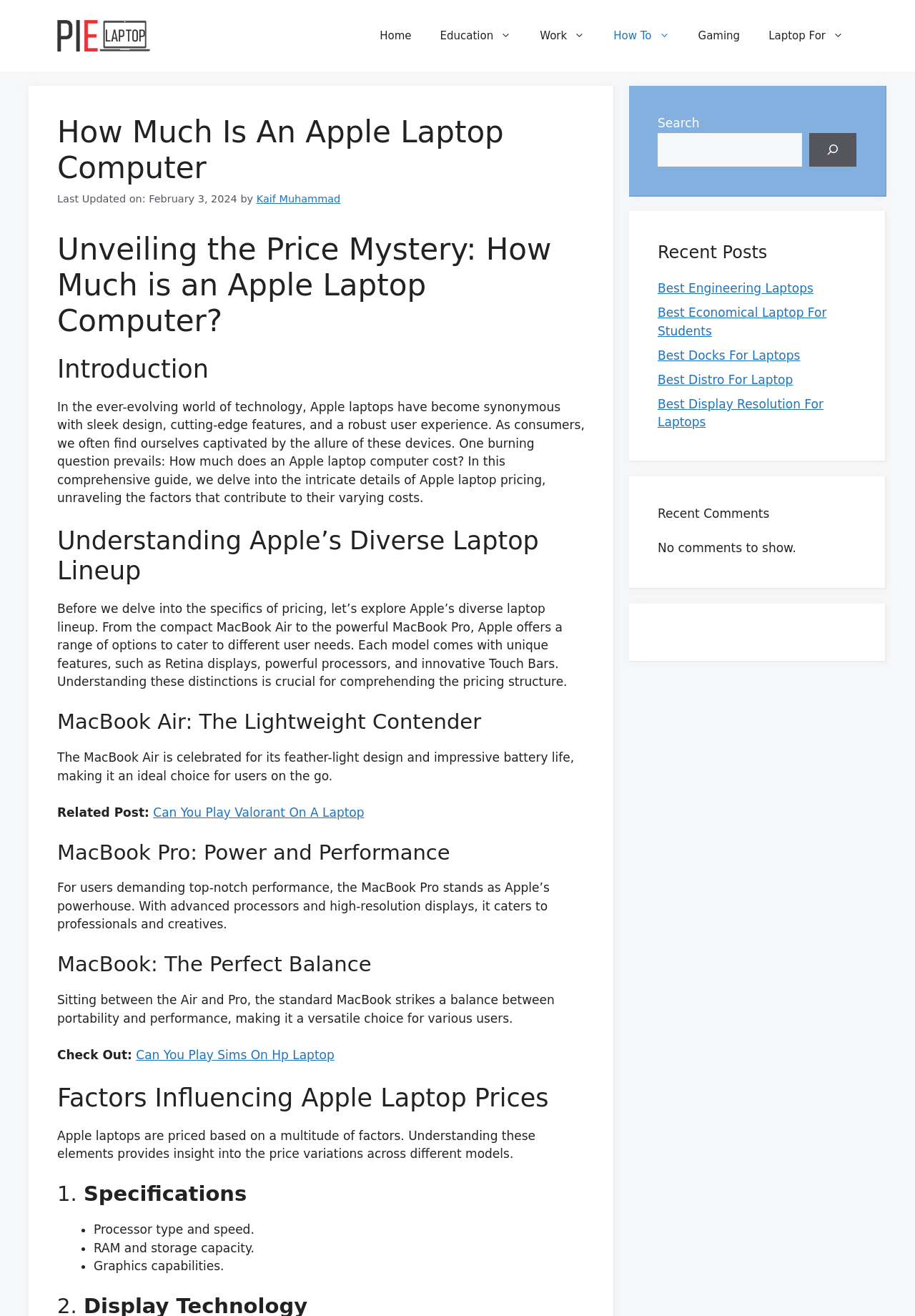Locate the bounding box coordinates of the clickable area needed to fulfill the instruction: "Check out the 'Can You Play Valorant On A Laptop' post".

[0.167, 0.612, 0.398, 0.623]